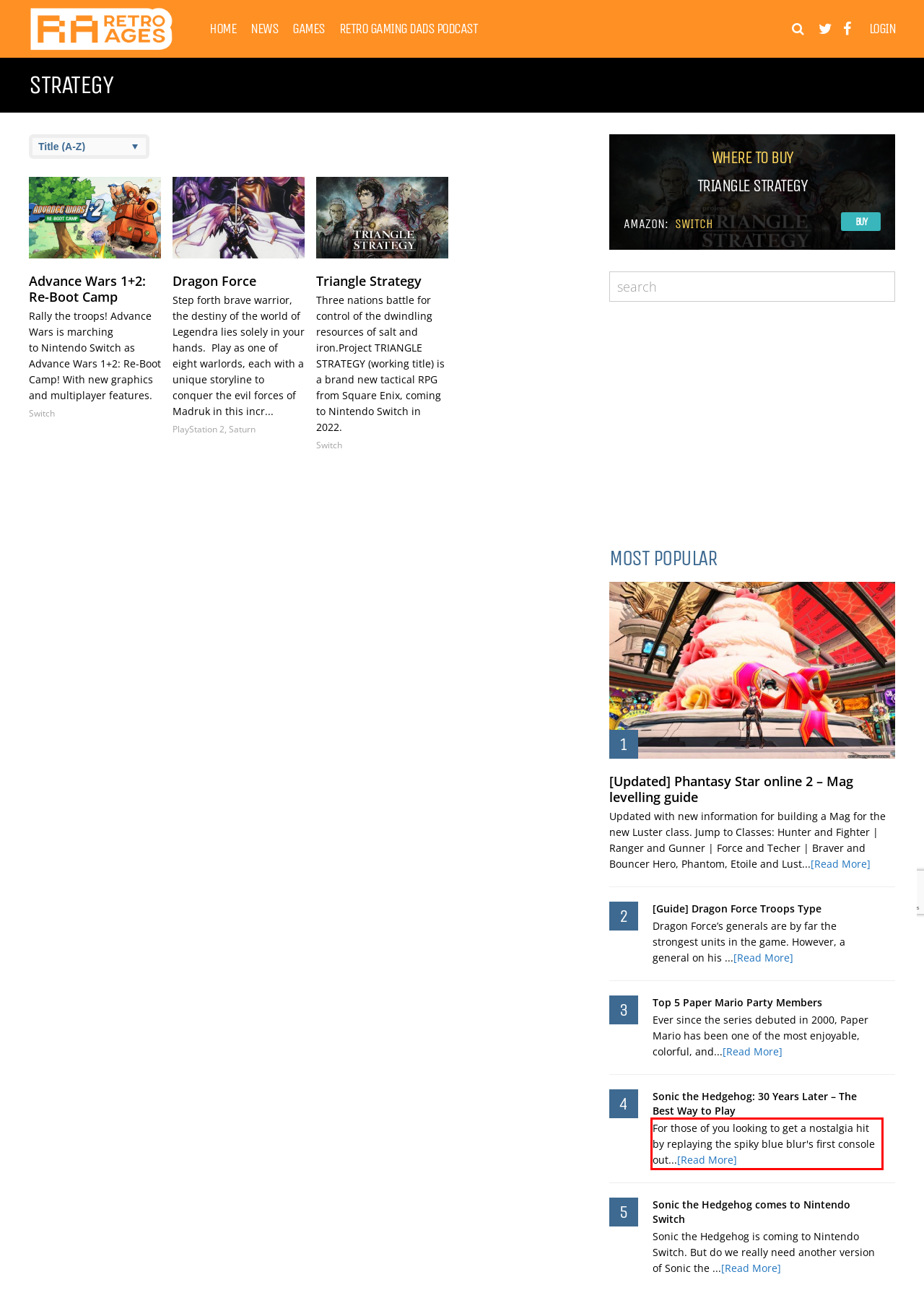You have a screenshot of a webpage with a UI element highlighted by a red bounding box. Use OCR to obtain the text within this highlighted area.

For those of you looking to get a nostalgia hit by replaying the spiky blue blur's first console out...[Read More]